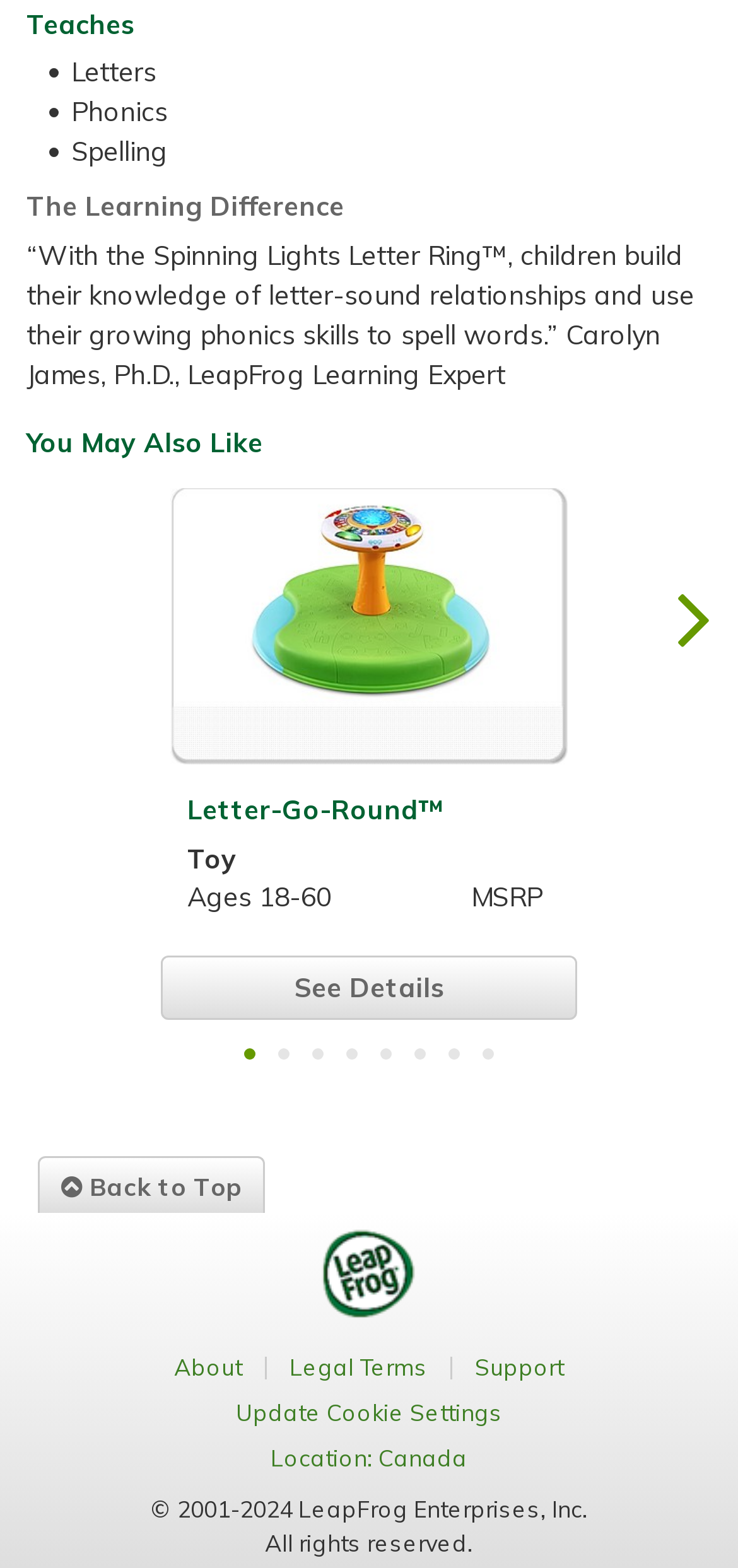Pinpoint the bounding box coordinates of the area that should be clicked to complete the following instruction: "Learn about 'Pure Learning Fun'". The coordinates must be given as four float numbers between 0 and 1, i.e., [left, top, right, bottom].

[0.405, 0.802, 0.595, 0.82]